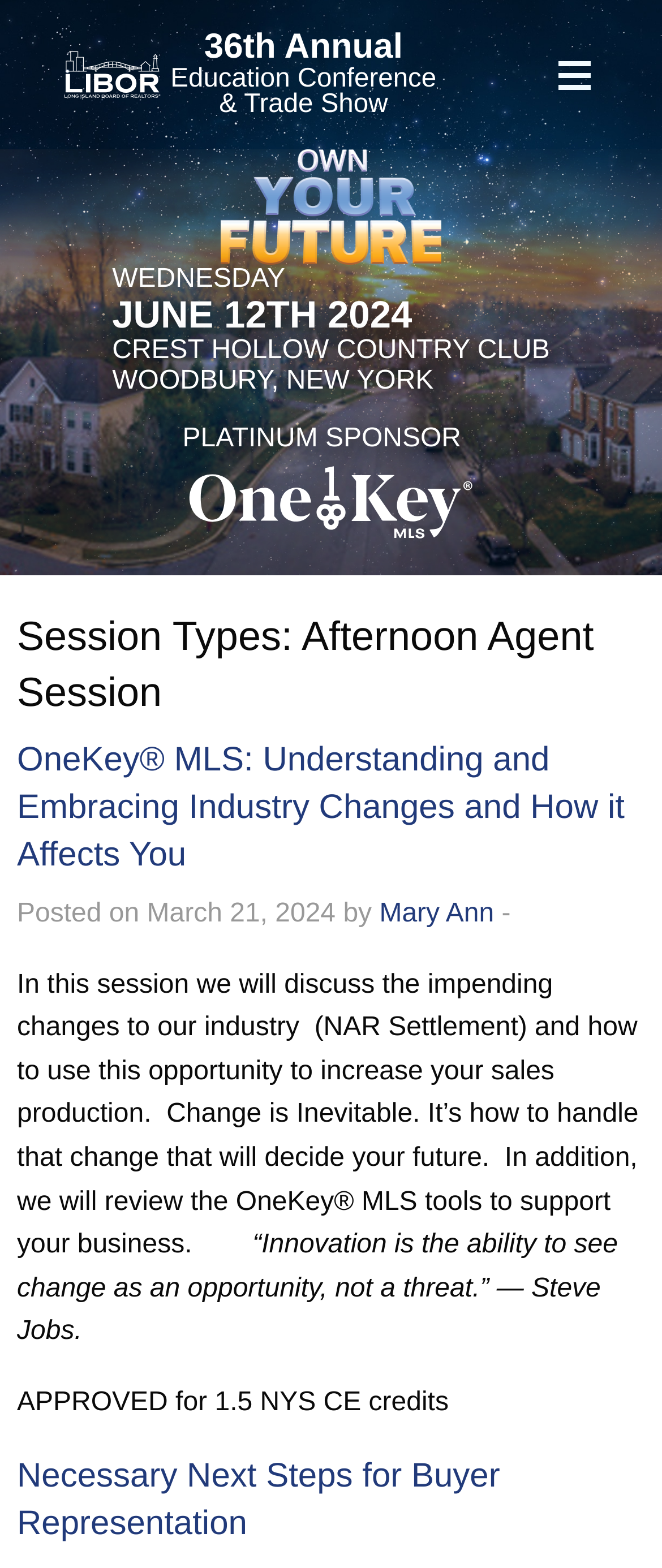Identify and extract the main heading from the webpage.

Session Types: Afternoon Agent Session